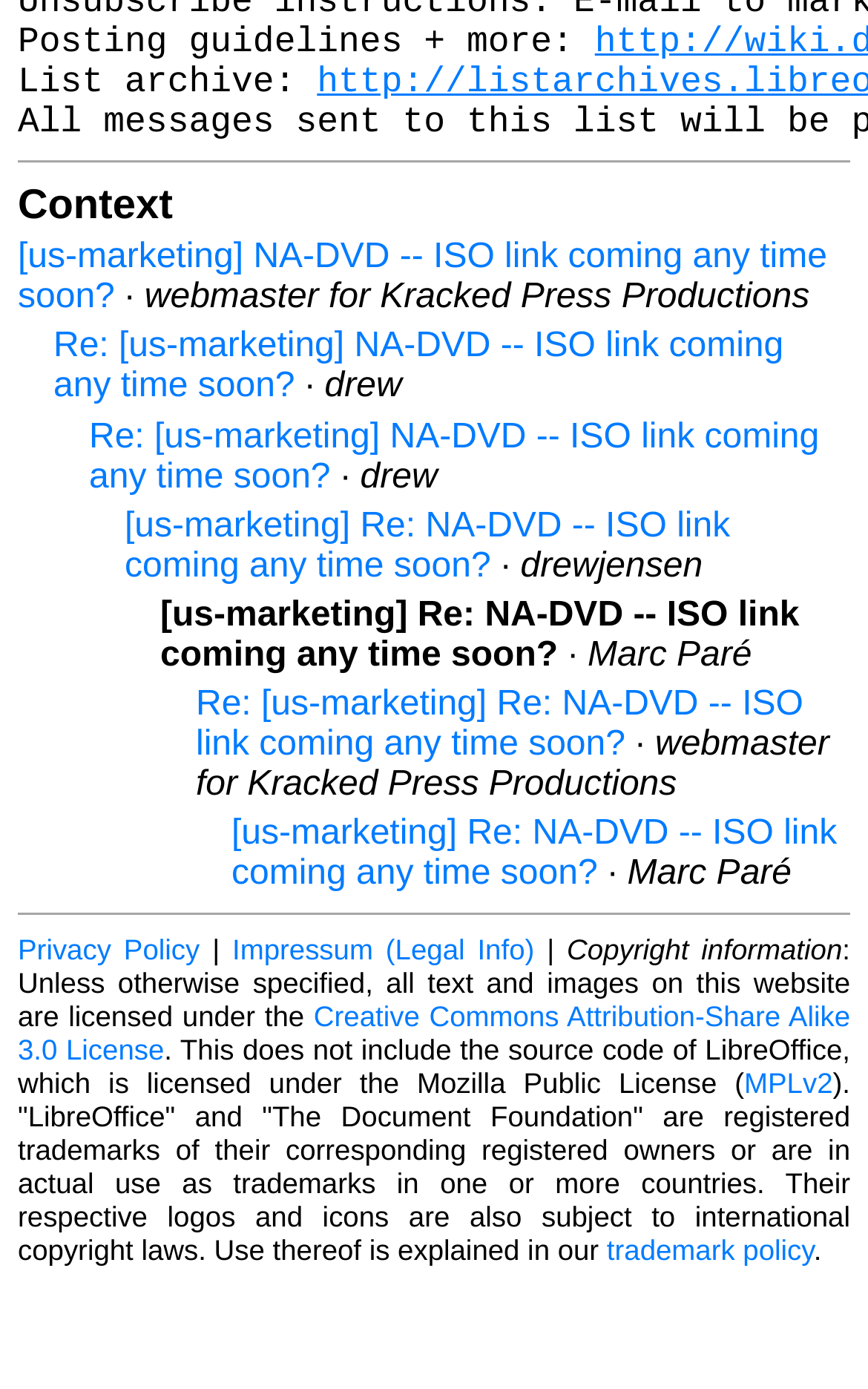Kindly determine the bounding box coordinates for the clickable area to achieve the given instruction: "Learn about trademark policy".

[0.699, 0.888, 0.937, 0.913]